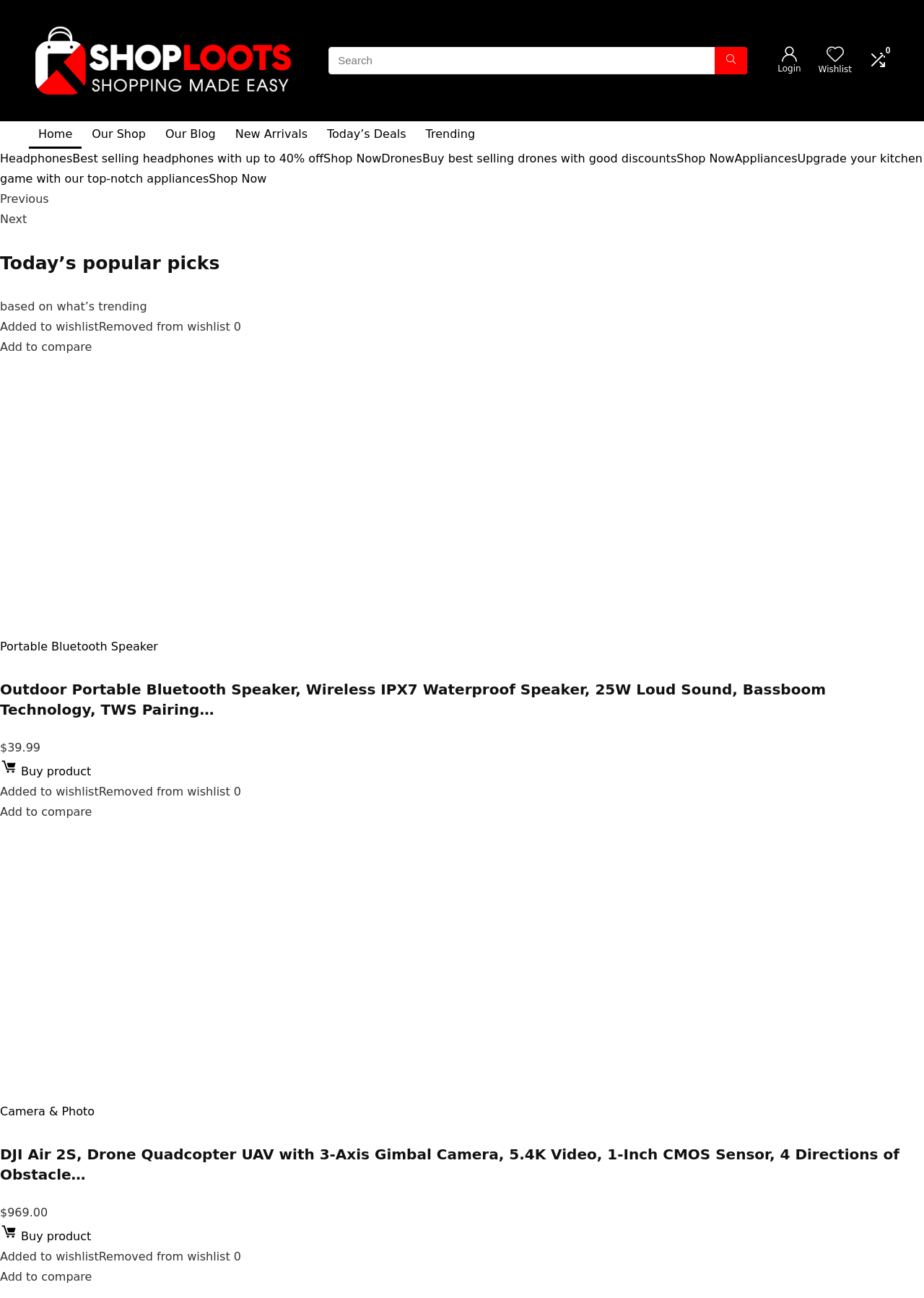Identify the bounding box coordinates for the element that needs to be clicked to fulfill this instruction: "Search for products". Provide the coordinates in the format of four float numbers between 0 and 1: [left, top, right, bottom].

[0.356, 0.036, 0.809, 0.057]